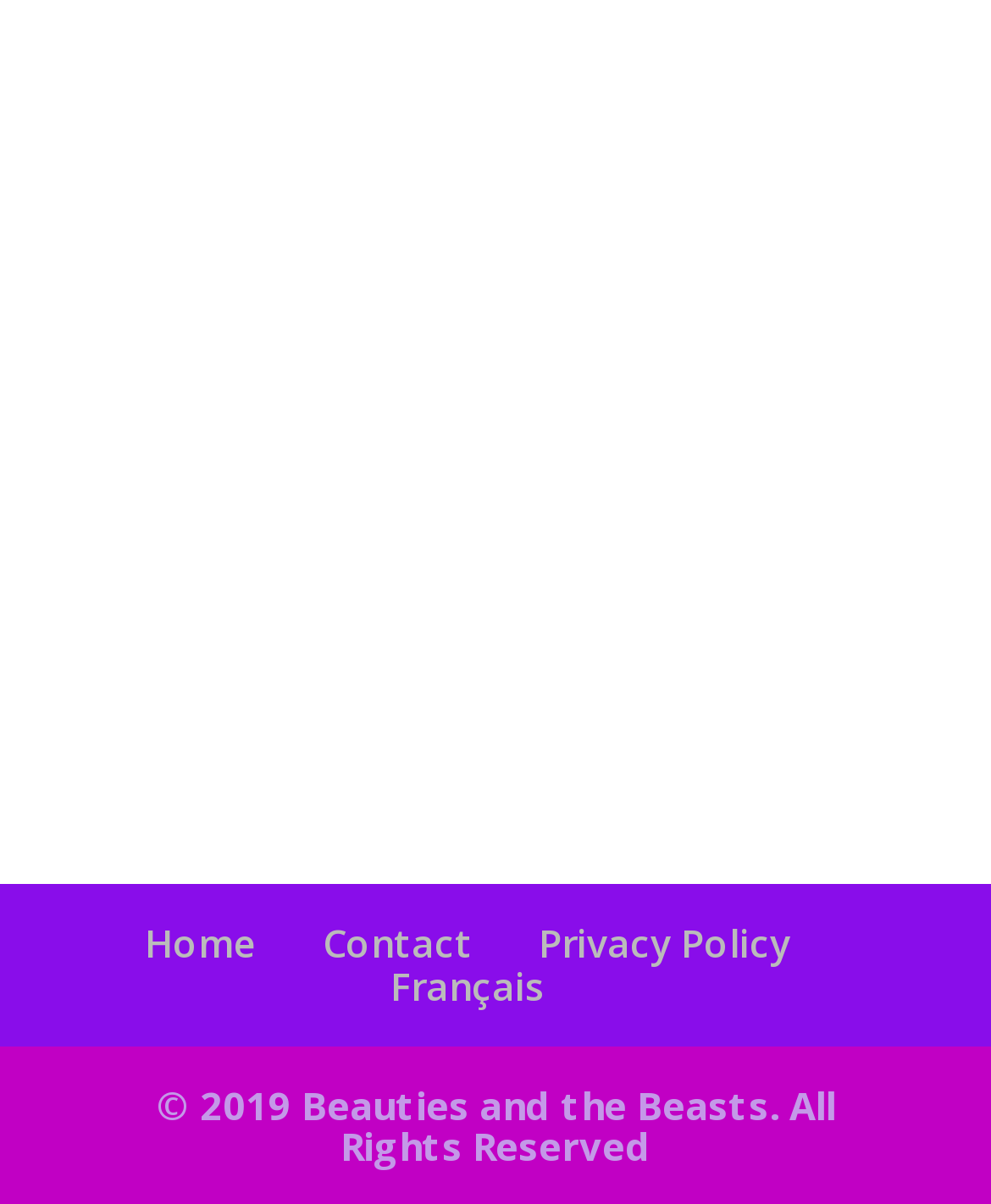Please provide a comprehensive response to the question based on the details in the image: What is the position of the 'Contact' link?

I analyzed the bounding box coordinates of the 'Contact' link and found that its y1 and y2 values are 0.762 and 0.804 respectively, which suggests that it is positioned in the middle of the webpage.